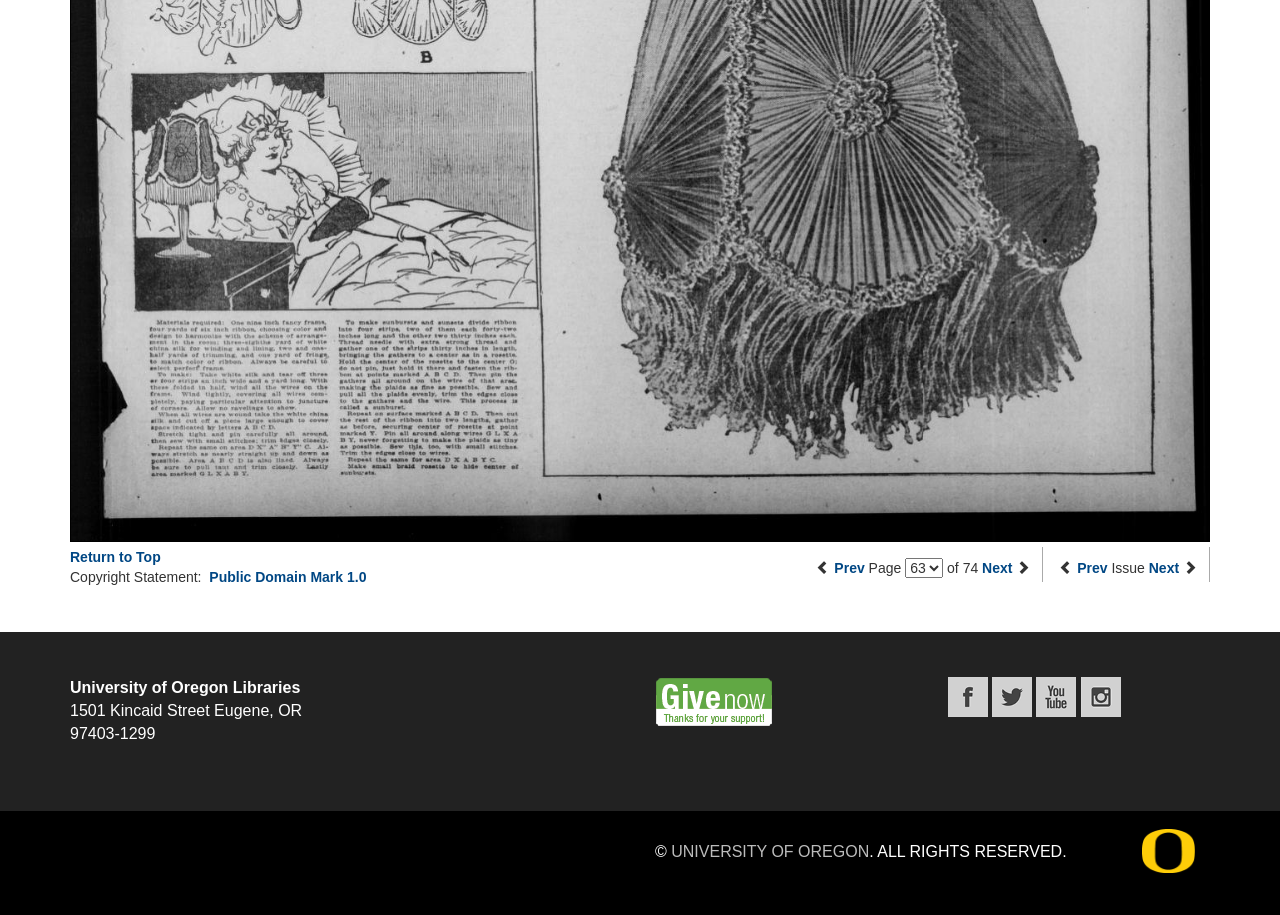Locate the bounding box coordinates of the clickable region to complete the following instruction: "Click on 'Give now'."

[0.512, 0.757, 0.603, 0.775]